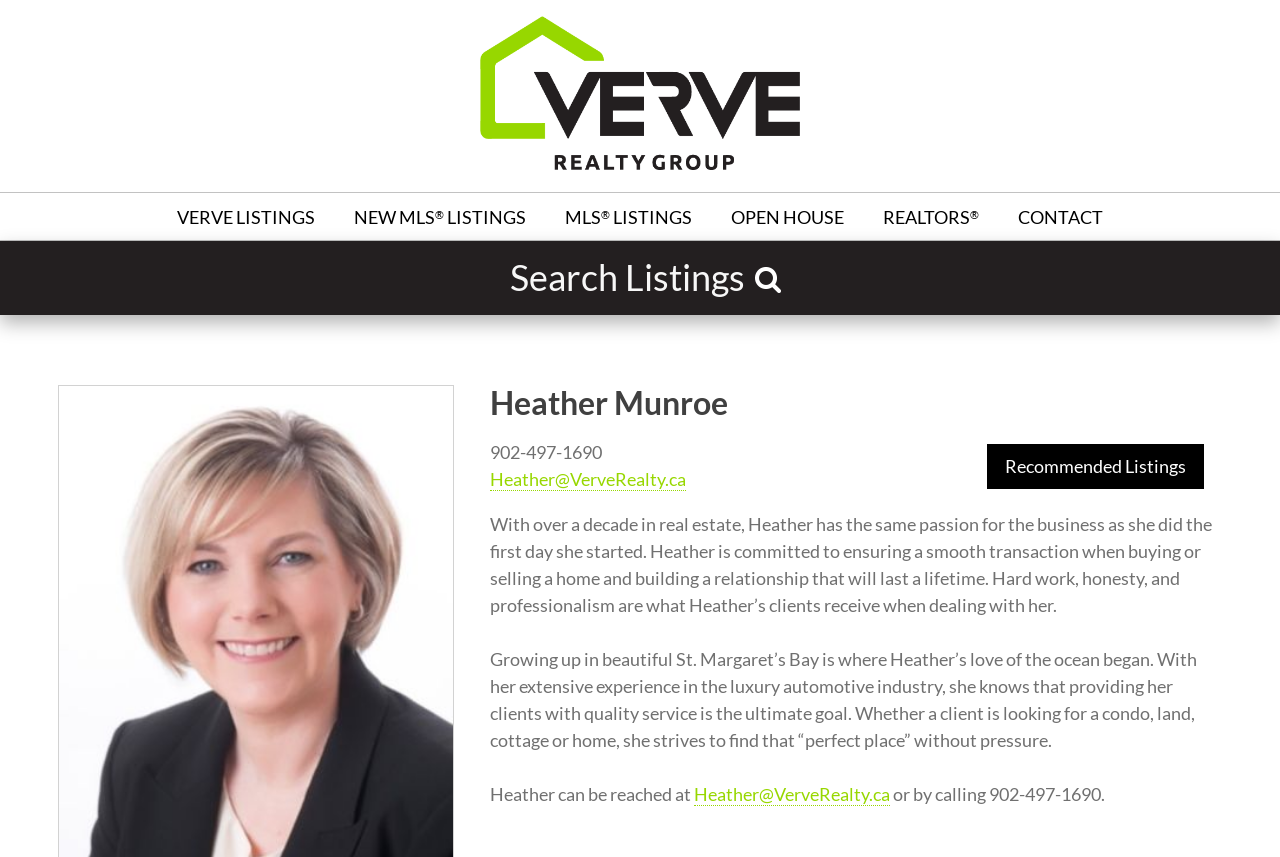Find and indicate the bounding box coordinates of the region you should select to follow the given instruction: "Click on the 'Writing Tips' link".

None